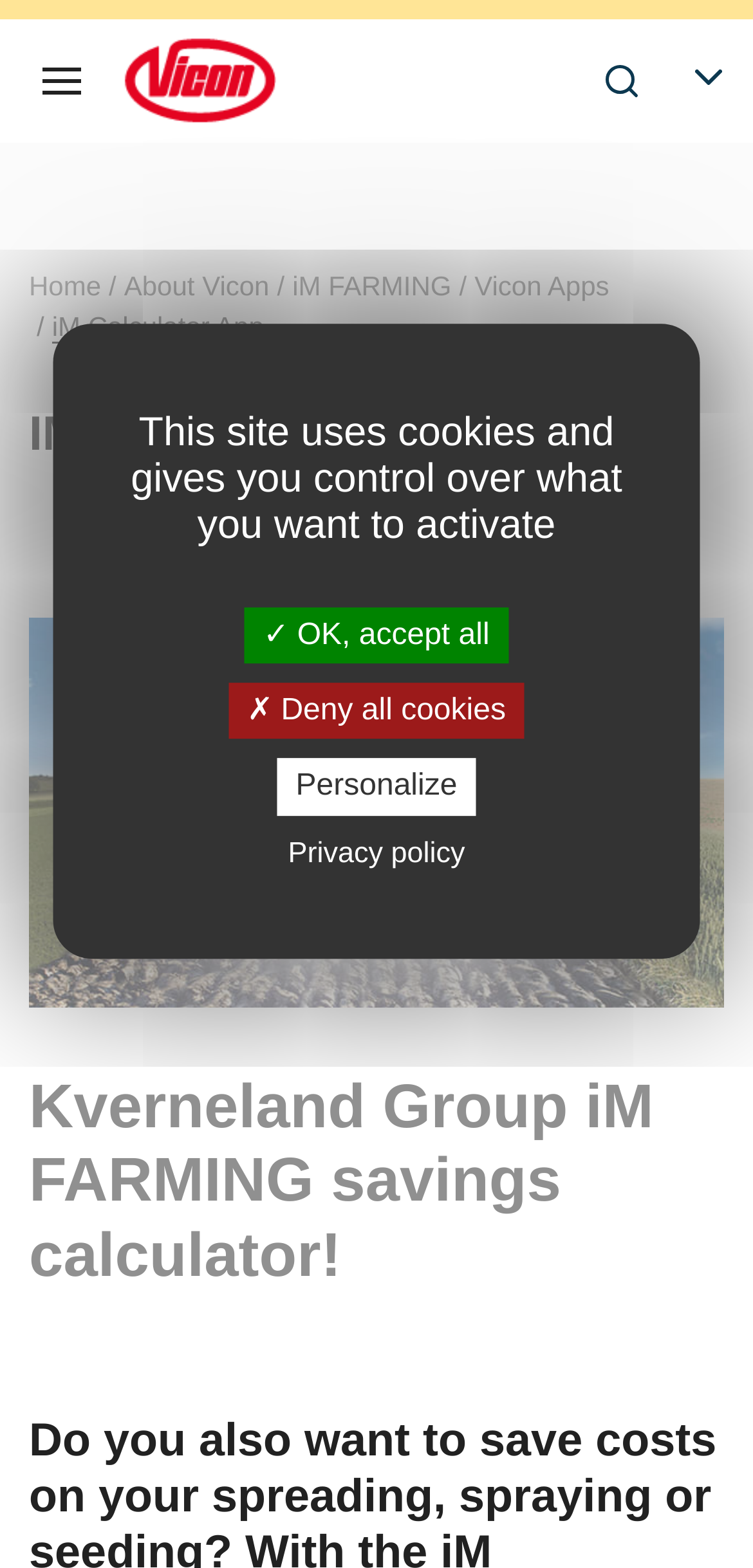Please specify the bounding box coordinates of the clickable region necessary for completing the following instruction: "Click the Home button". The coordinates must consist of four float numbers between 0 and 1, i.e., [left, top, right, bottom].

[0.038, 0.172, 0.134, 0.192]